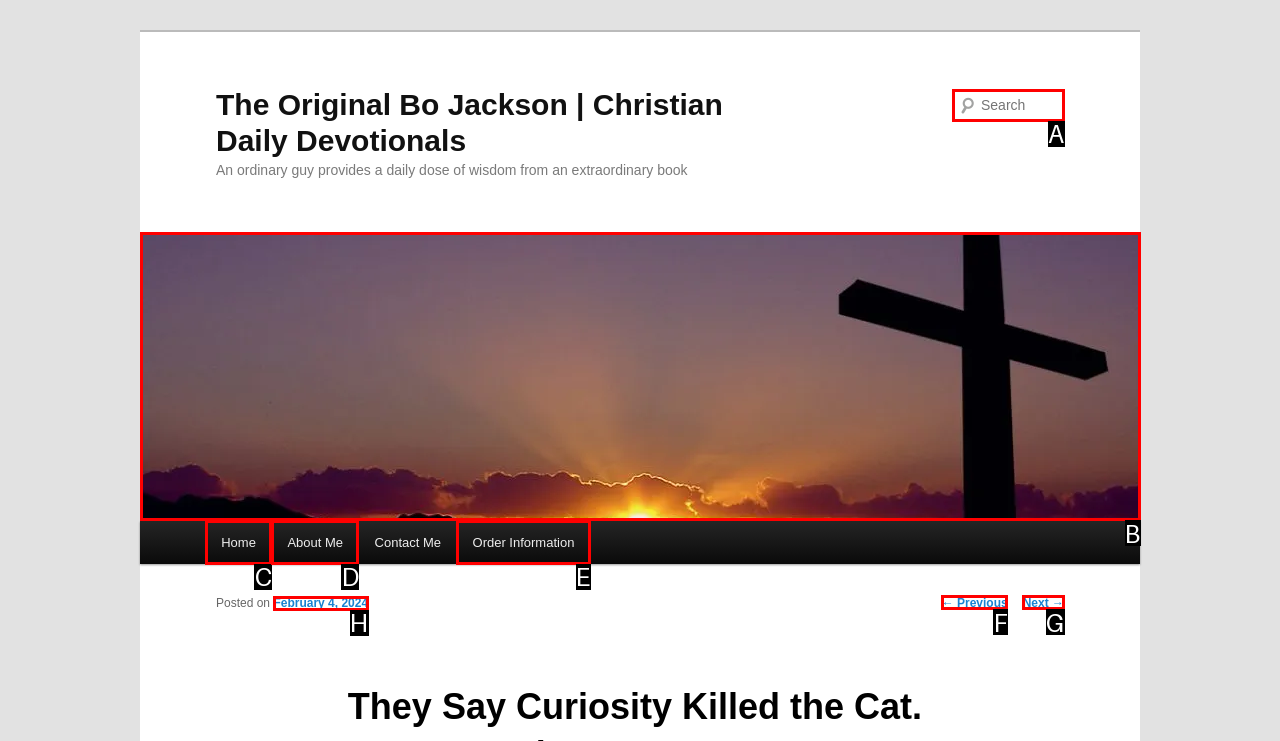Select the letter that aligns with the description: February 4, 2024. Answer with the letter of the selected option directly.

H